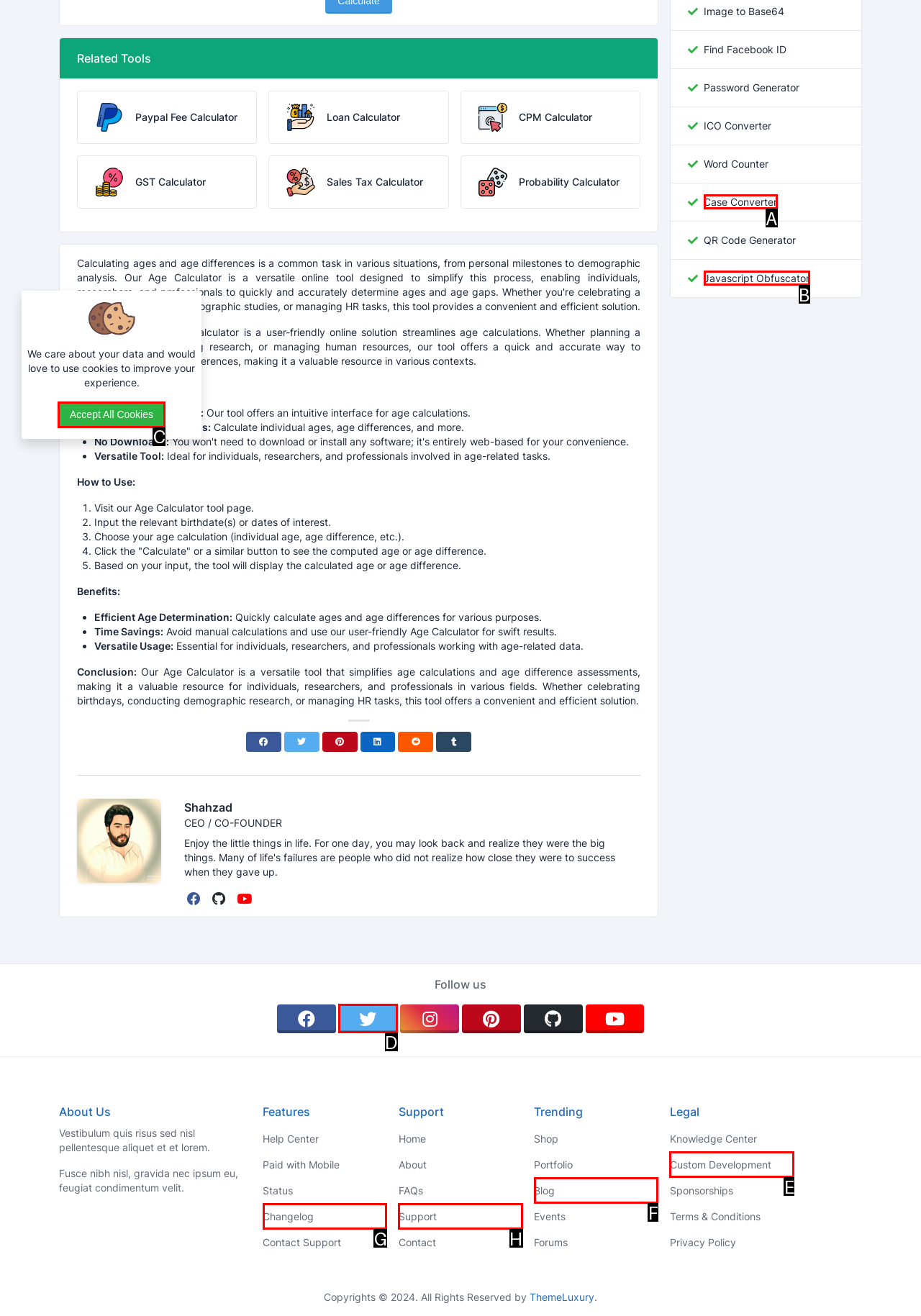Based on the description Accept all cookies, identify the most suitable HTML element from the options. Provide your answer as the corresponding letter.

C